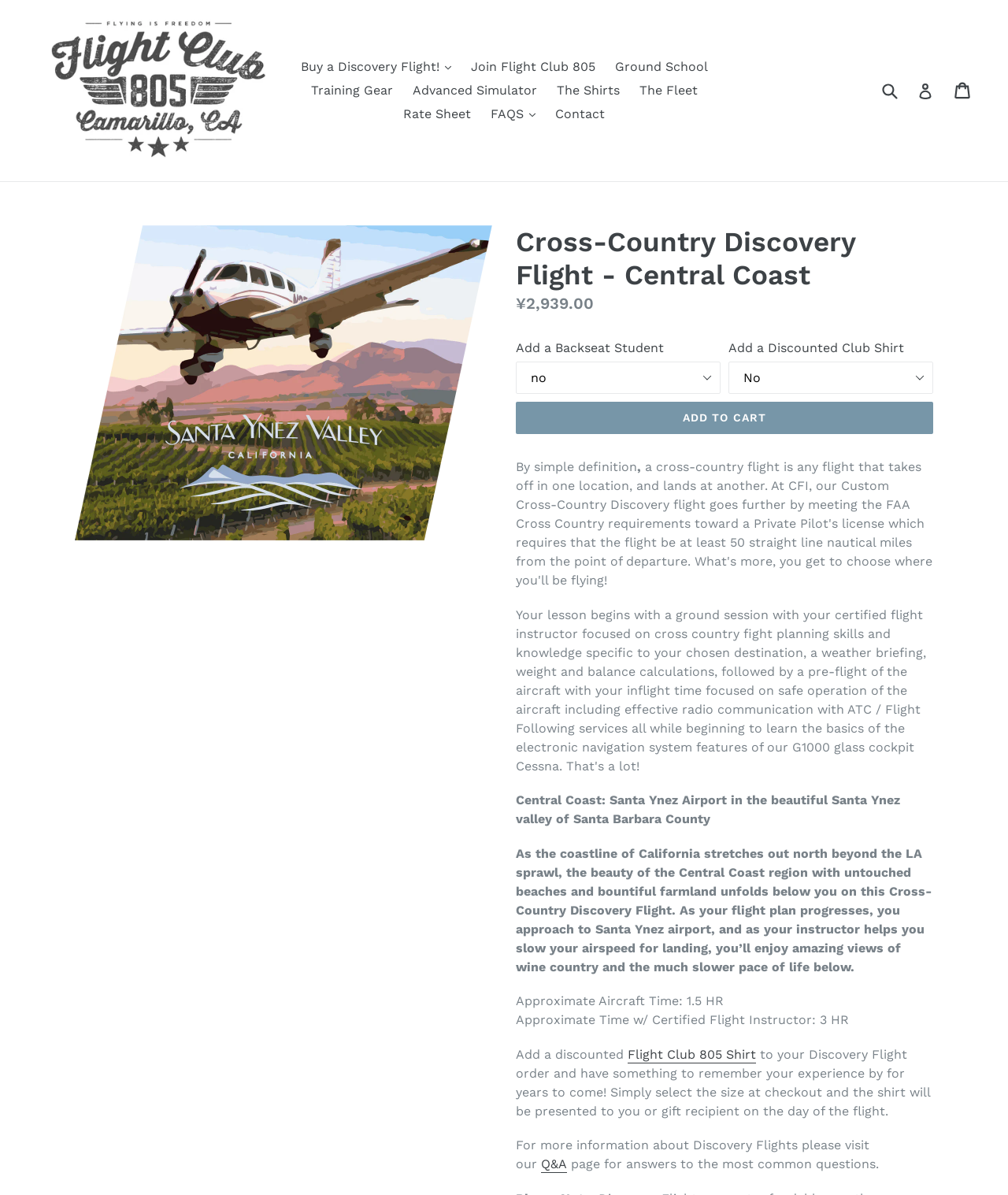Answer the following inquiry with a single word or phrase:
What is the purpose of adding a discounted club shirt to the Discovery Flight order?

To remember the experience